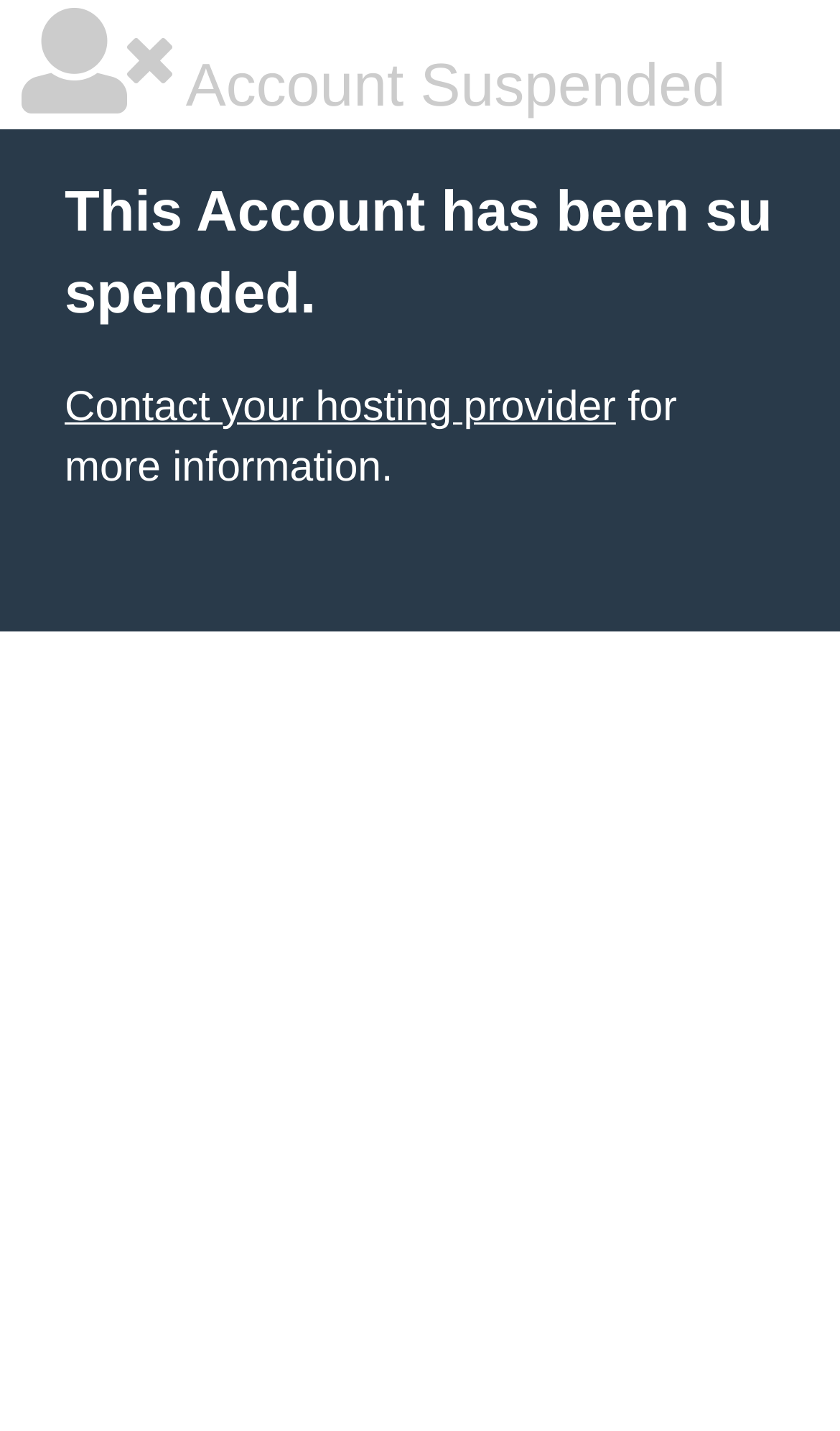Identify the bounding box of the HTML element described here: "Contact your hosting provider". Provide the coordinates as four float numbers between 0 and 1: [left, top, right, bottom].

[0.077, 0.268, 0.733, 0.301]